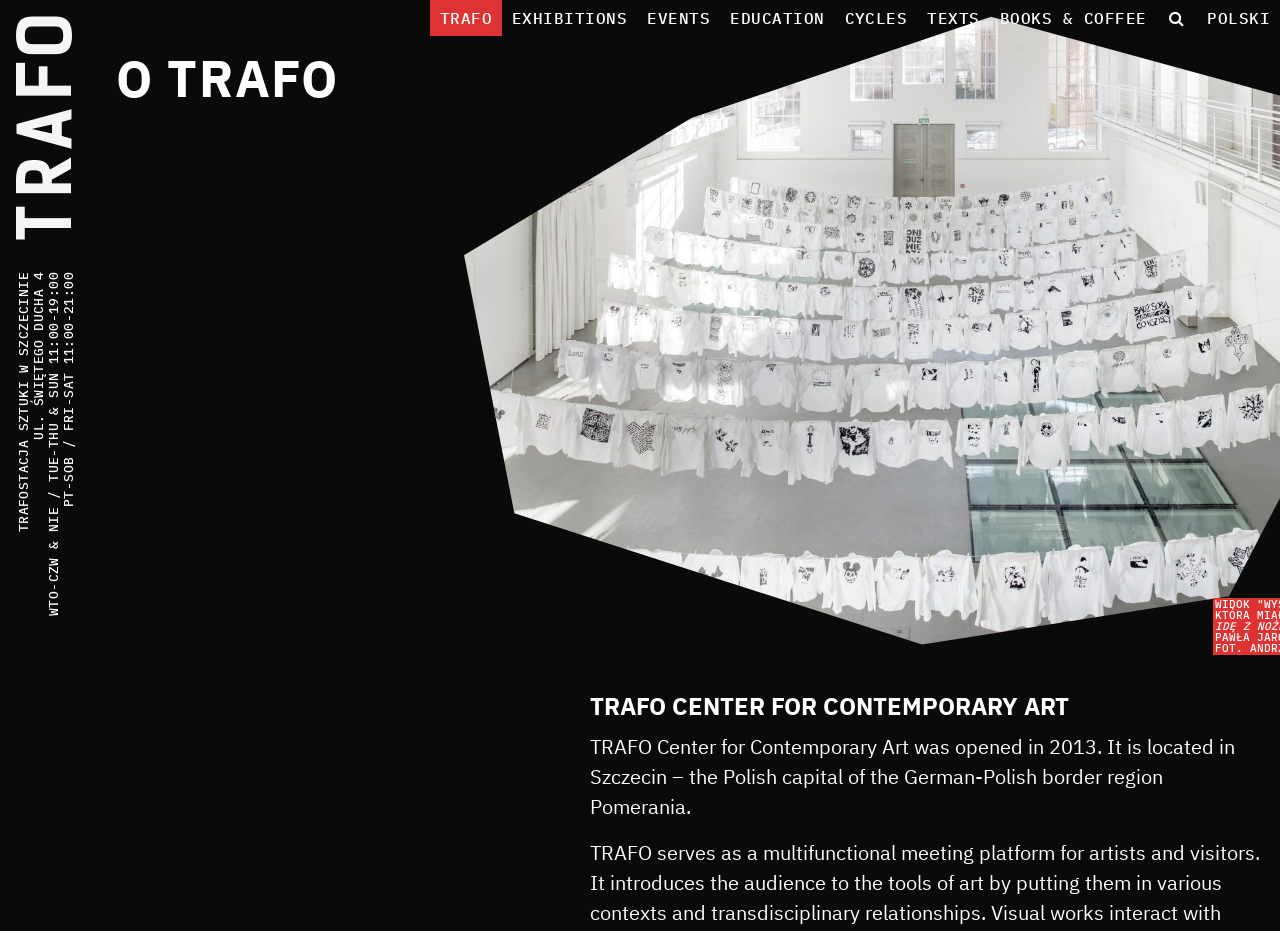Determine the bounding box coordinates of the UI element described below. Use the format (top-left x, top-left y, bottom-right x, bottom-right y) with floating point numbers between 0 and 1: Terms and Conditions

None